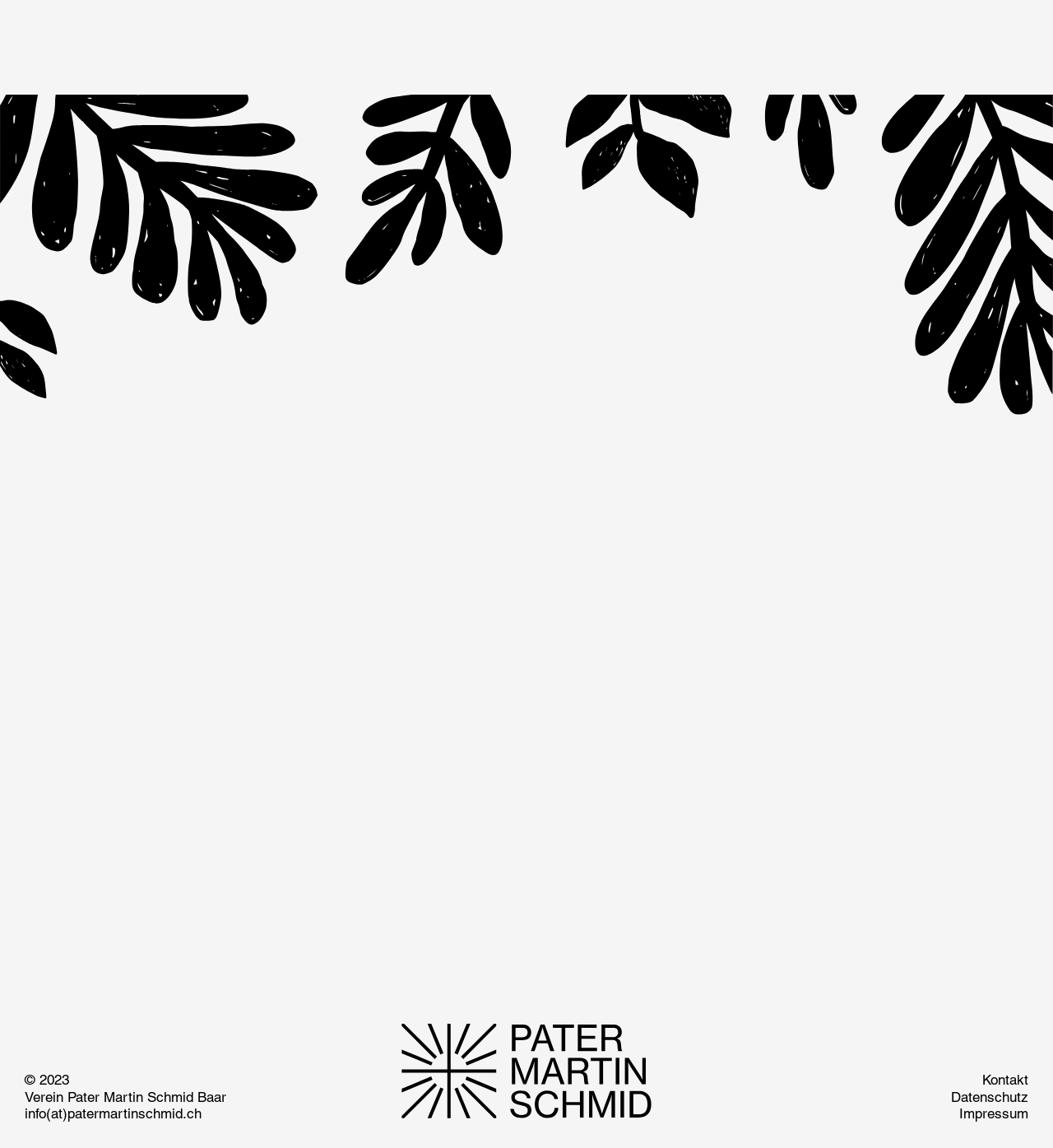What is the copyright year?
Based on the image, give a one-word or short phrase answer.

2023